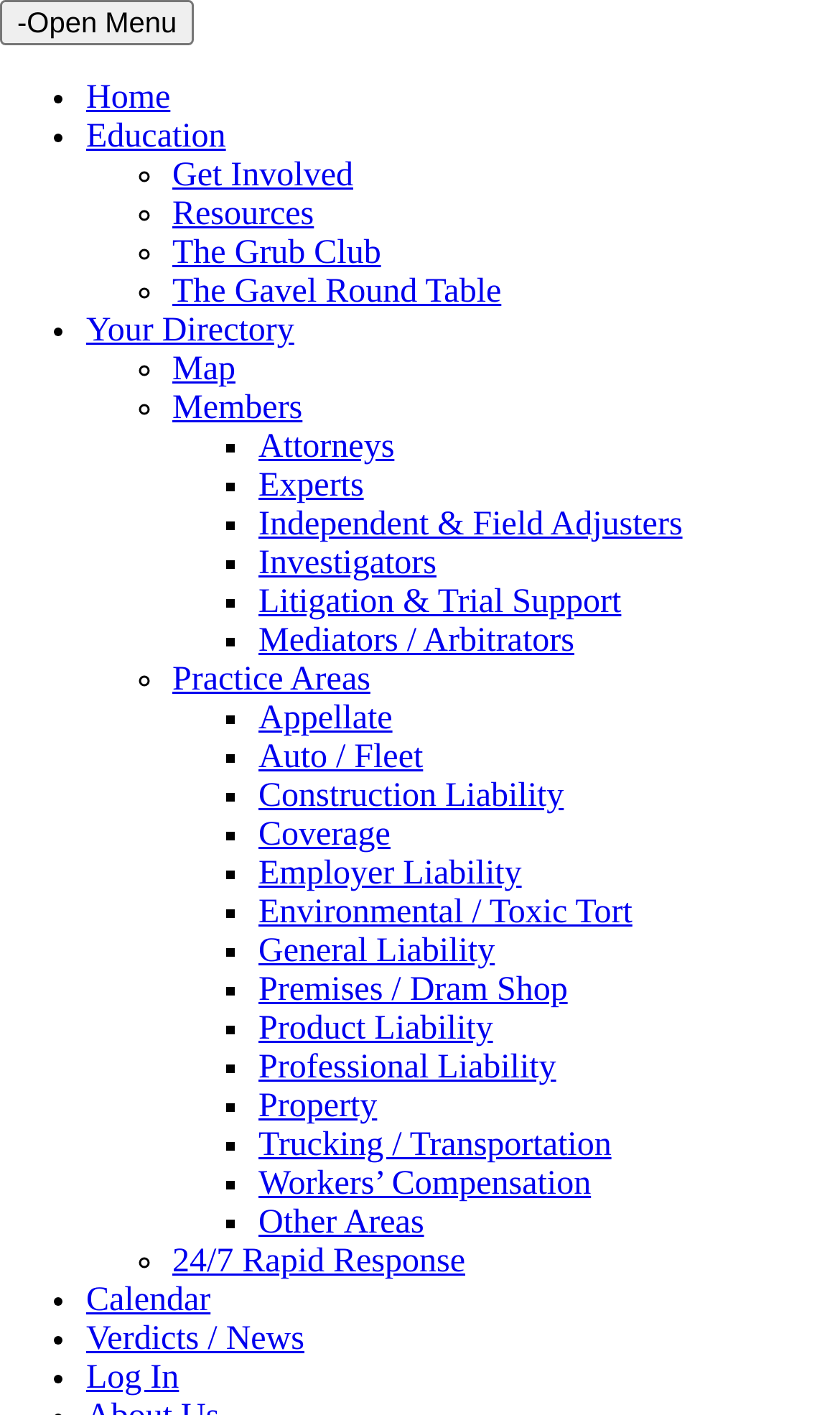Specify the bounding box coordinates for the region that must be clicked to perform the given instruction: "Go to the Home page".

[0.103, 0.056, 0.203, 0.082]